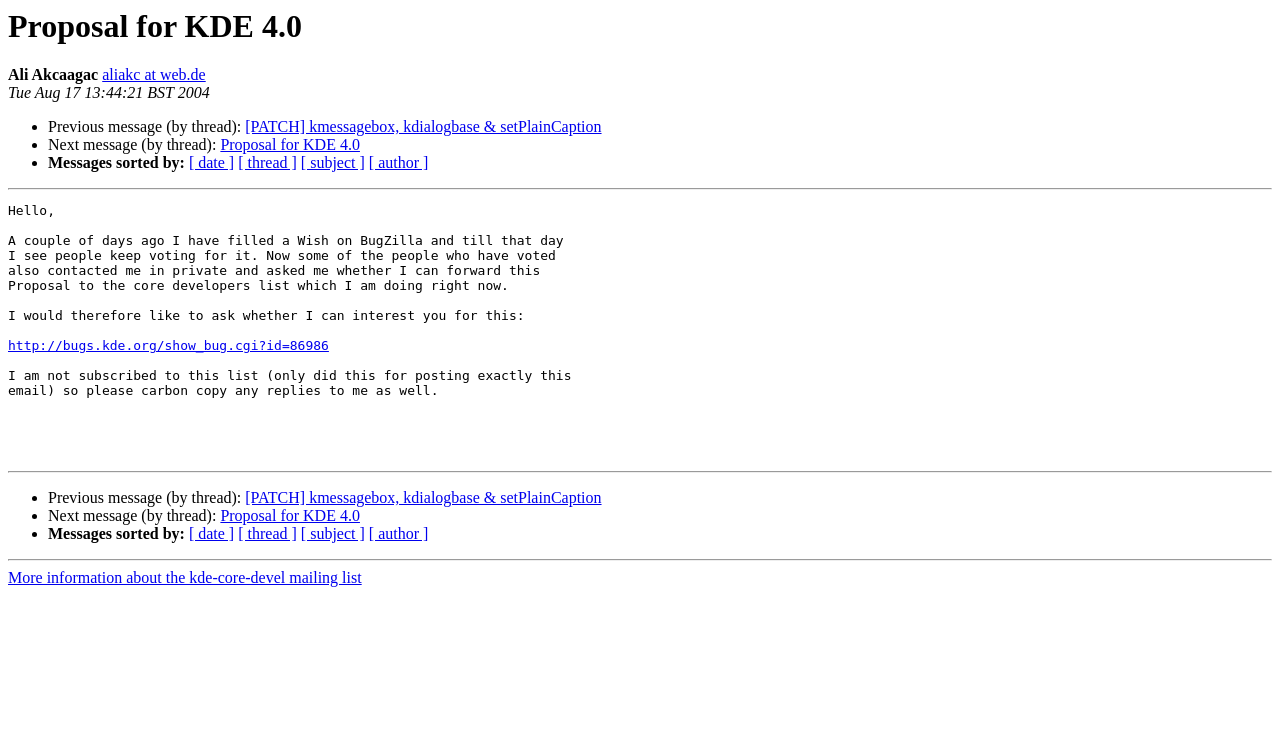What is the purpose of the message?
Answer the question with a single word or phrase by looking at the picture.

To propose an idea to the core developers